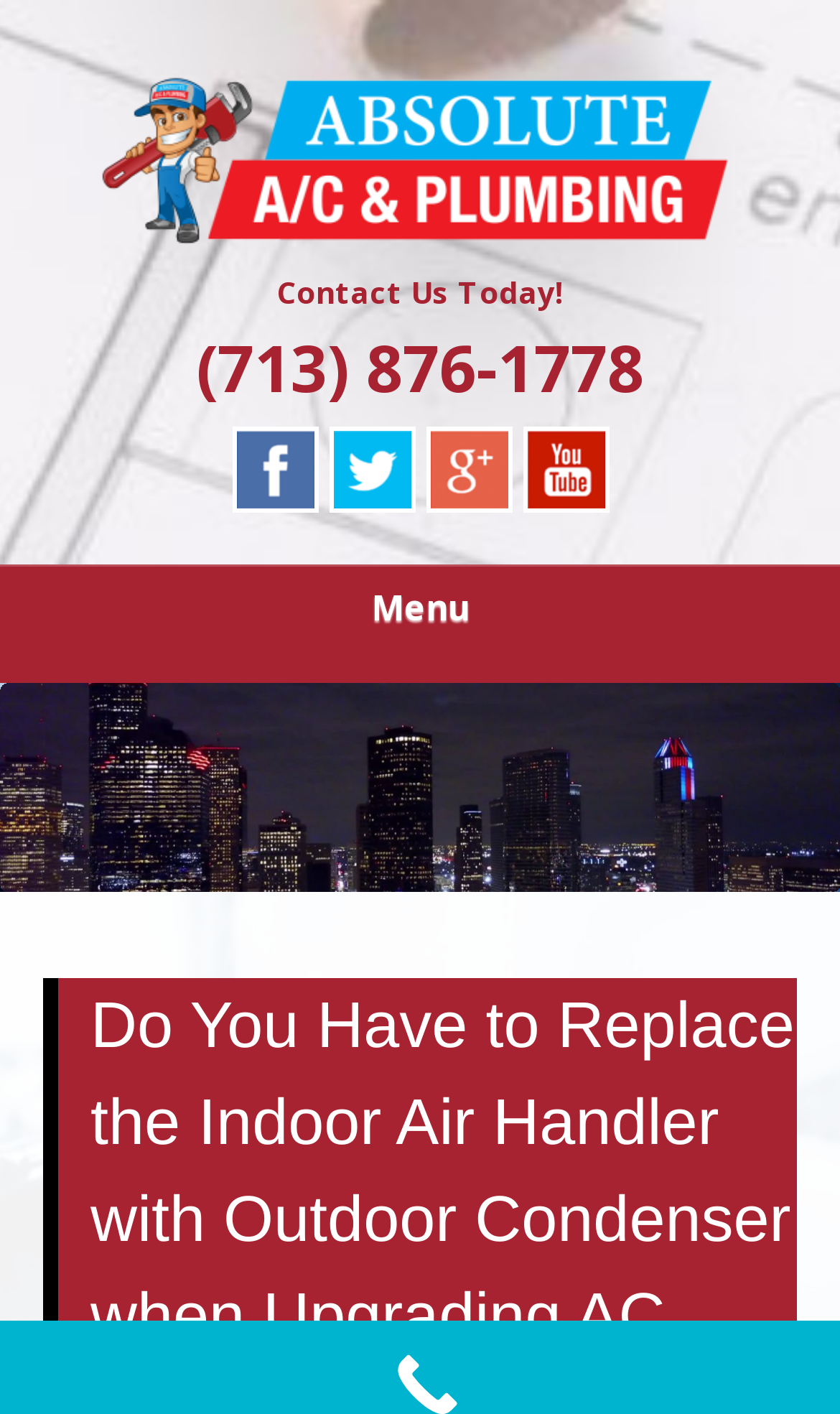Utilize the details in the image to thoroughly answer the following question: How many social media links are there?

I counted the number of social media links by looking at the section with the Facebook, Twitter, and Google+ links, and I found a total of 4 links.